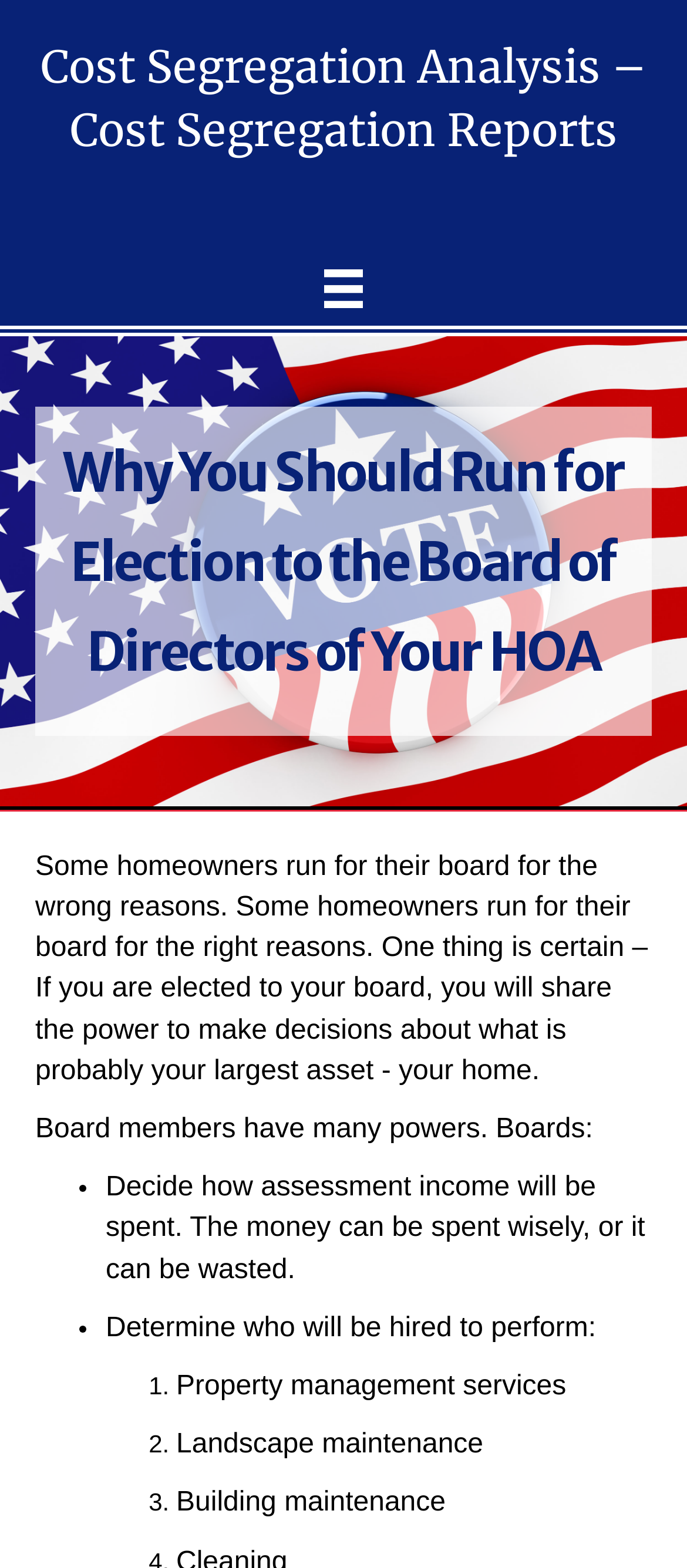What is one of the services that can be hired by the board?
Carefully examine the image and provide a detailed answer to the question.

The webpage lists several services that can be hired by the board, including property management services, landscape maintenance, and building maintenance. This is mentioned in the third paragraph of the webpage, where it says 'Determine who will be hired to perform...' and then lists these services.